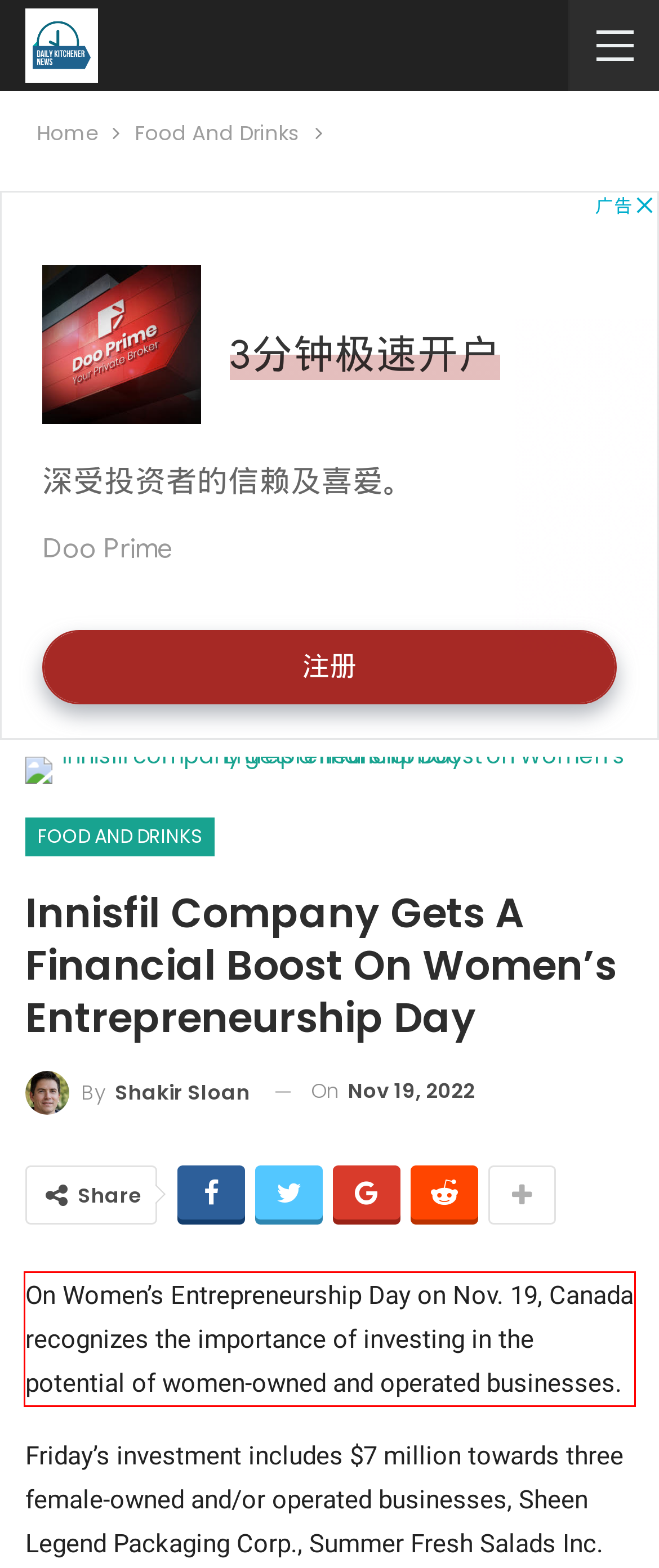Using the provided webpage screenshot, recognize the text content in the area marked by the red bounding box.

On Women’s Entrepreneurship Day on Nov. 19, Canada recognizes the importance of investing in the potential of women-owned and operated businesses.